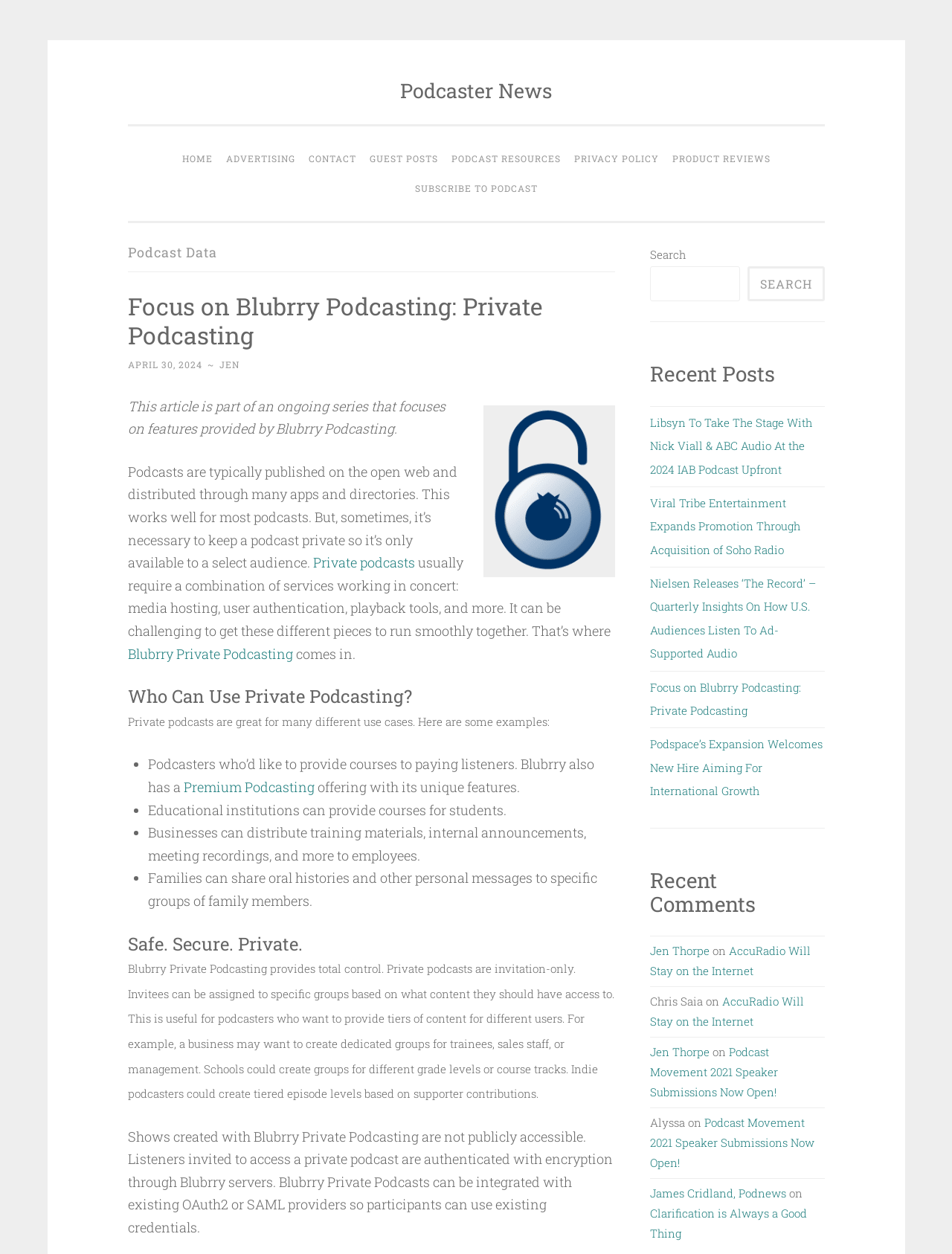Please identify the bounding box coordinates of the area I need to click to accomplish the following instruction: "Go to the home page".

[0.184, 0.115, 0.23, 0.138]